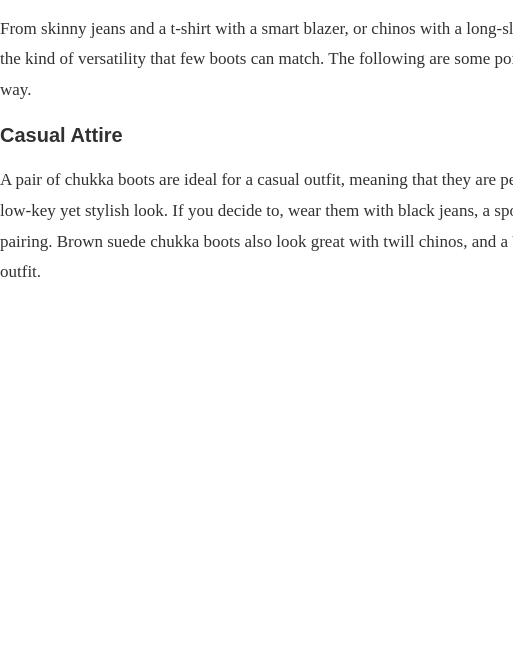Describe in detail everything you see in the image.

The image features a stylish French Connection leather chukka boot, showcasing the classic and rugged design that makes this type of footwear a popular choice. The boot's premium leather construction not only promises durability but also ensures it ages beautifully over time. This chukka boot exemplifies versatility, making it suitable for various outfits, whether paired with casual denim or tailored chinos. The accompanying call-to-action invites viewers to "Buy Now," emphasizing its appeal for those looking to enhance their wardrobe with a timeless piece. The overall presentation highlights the boot's significance in modern fashion, ideal for both casual and smart-casual looks.